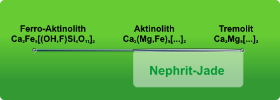Answer the following inquiry with a single word or phrase:
Who is attributed with creating the figure in the image?

EPI-Institut